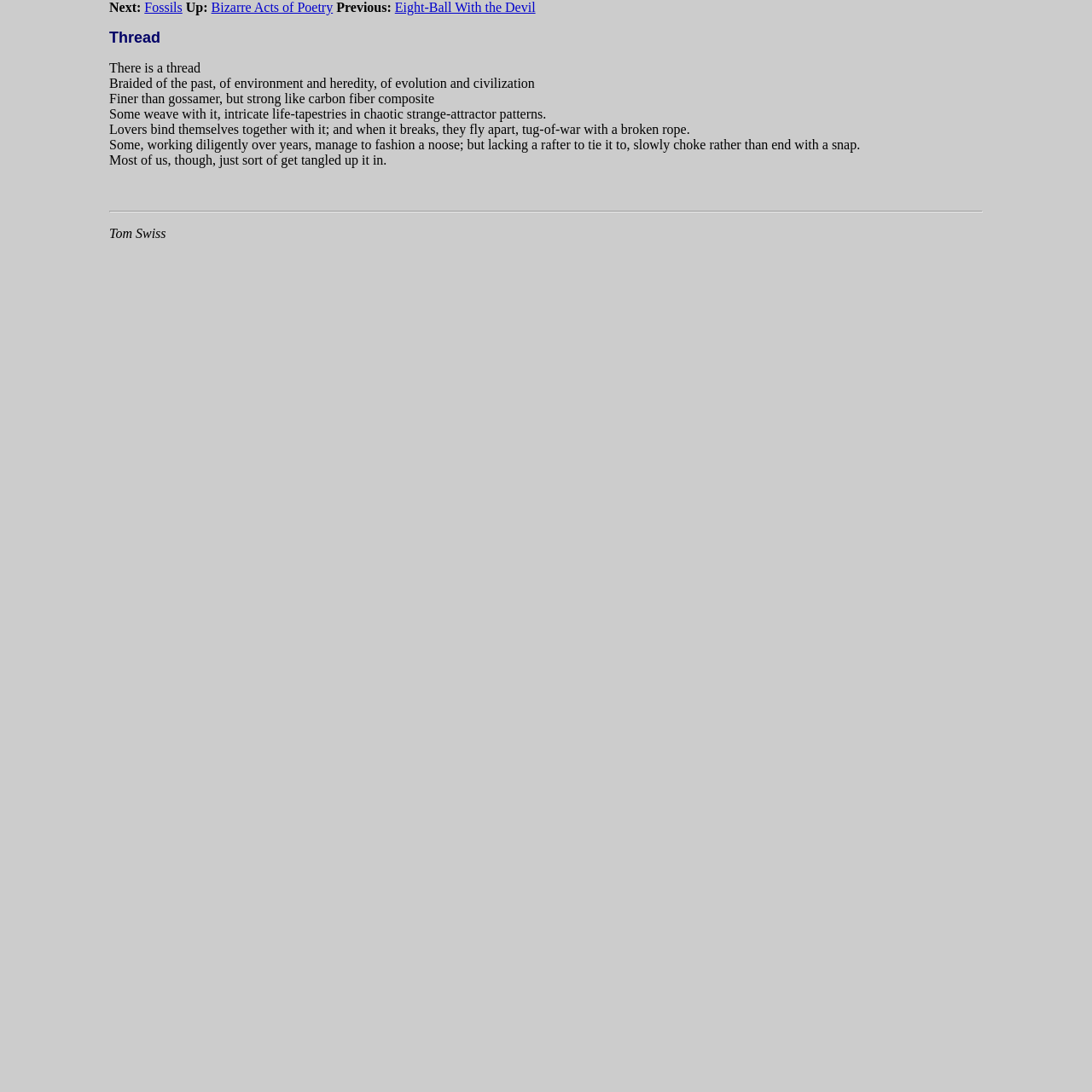Give a detailed explanation of the elements present on the webpage.

The webpage is about a thread, with a heading at the top center of the page. Below the heading, there are five paragraphs of text that describe the thread in a poetic and metaphorical way. The text is aligned to the left side of the page and takes up most of the vertical space.

At the top left of the page, there are four links arranged horizontally, labeled "Next:", "Fossils", "Up:", and "Bizarre Acts of Poetry", followed by "Previous:" and "Eight-Ball With the Devil". These links are positioned above the heading and the paragraphs of text.

Below the paragraphs of text, there is a horizontal separator line that spans the width of the page. Underneath the separator line, there is a group element that contains a single line of text, "Tom Swiss", aligned to the left side of the page.

Overall, the webpage has a simple layout with a focus on the poetic text describing the thread, accompanied by a few navigation links at the top and a single line of text at the bottom.